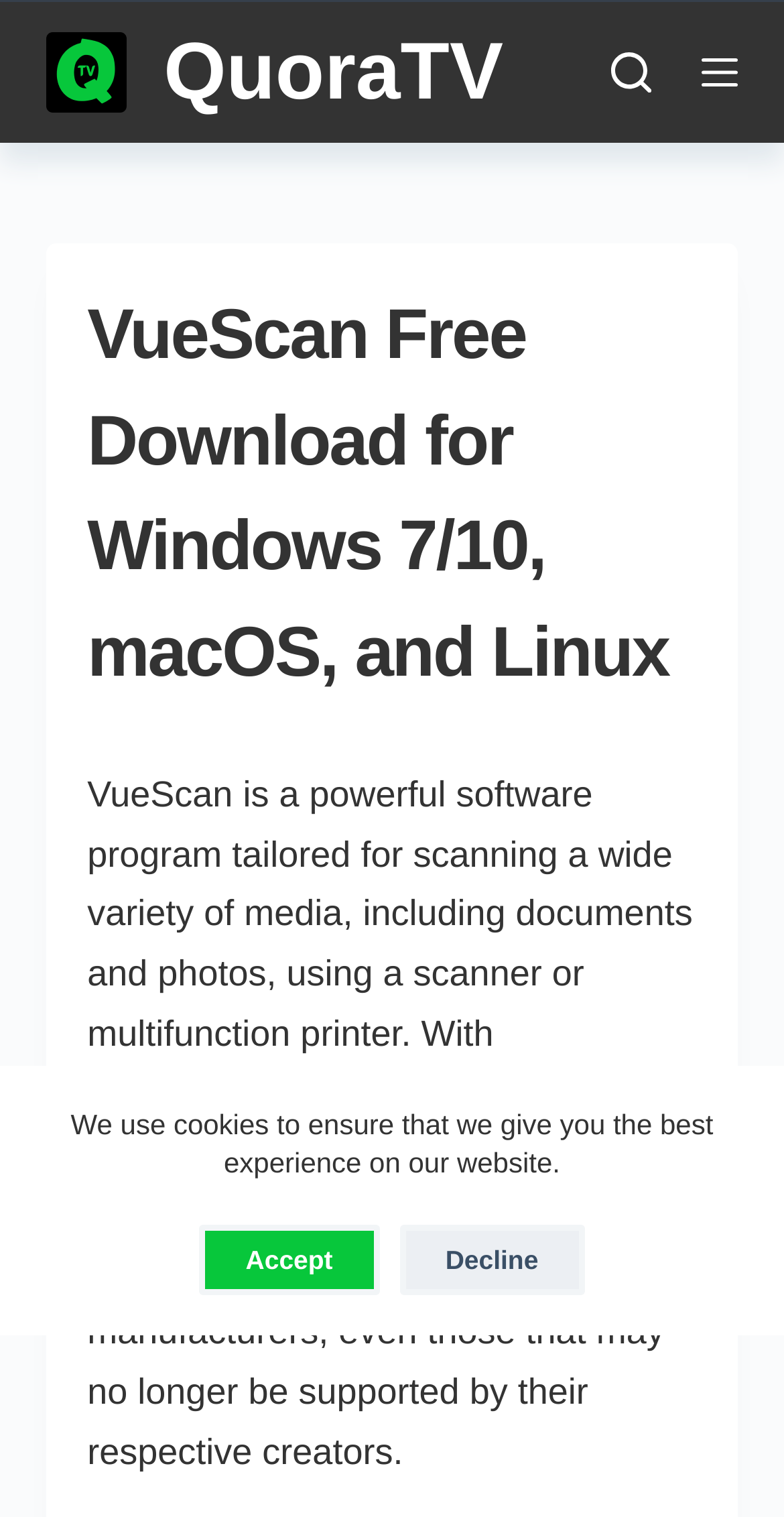What is VueScan used for? Look at the image and give a one-word or short phrase answer.

Scanning media